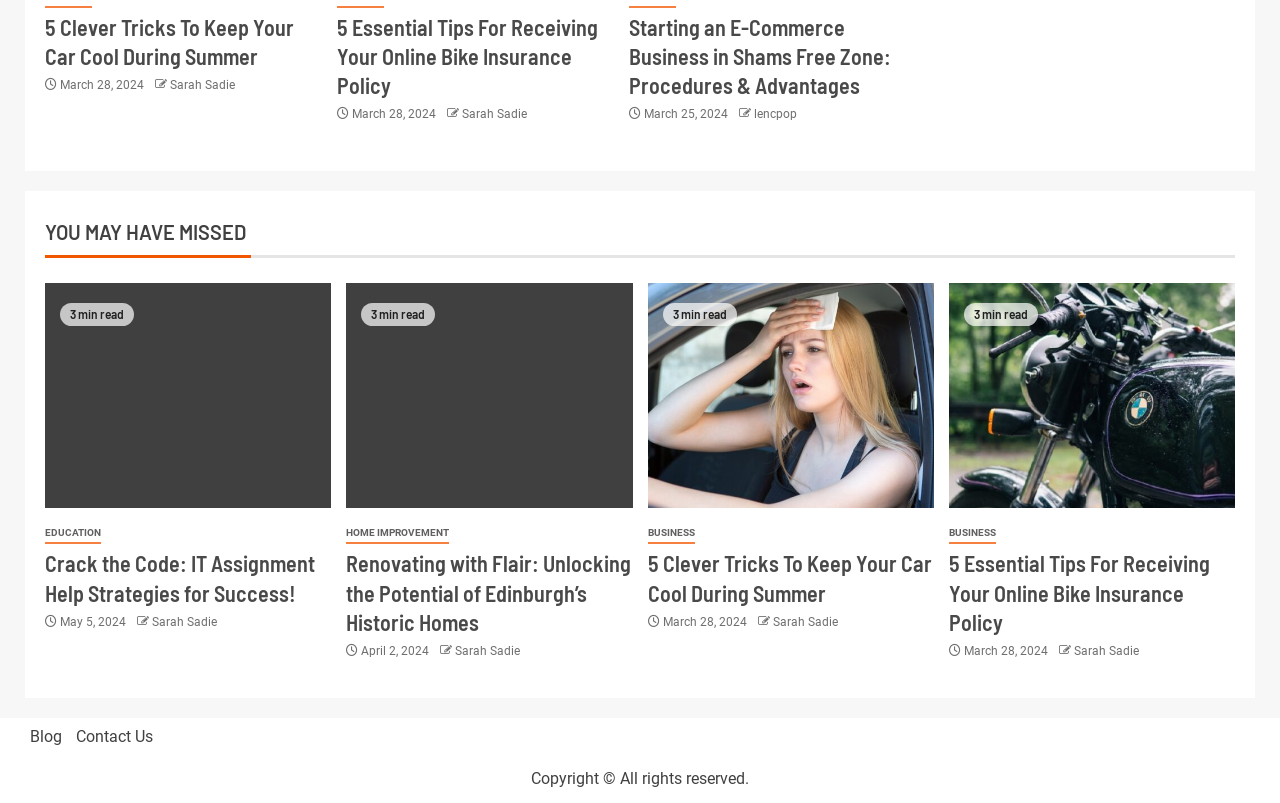Given the following UI element description: "Education", find the bounding box coordinates in the webpage screenshot.

[0.035, 0.652, 0.079, 0.678]